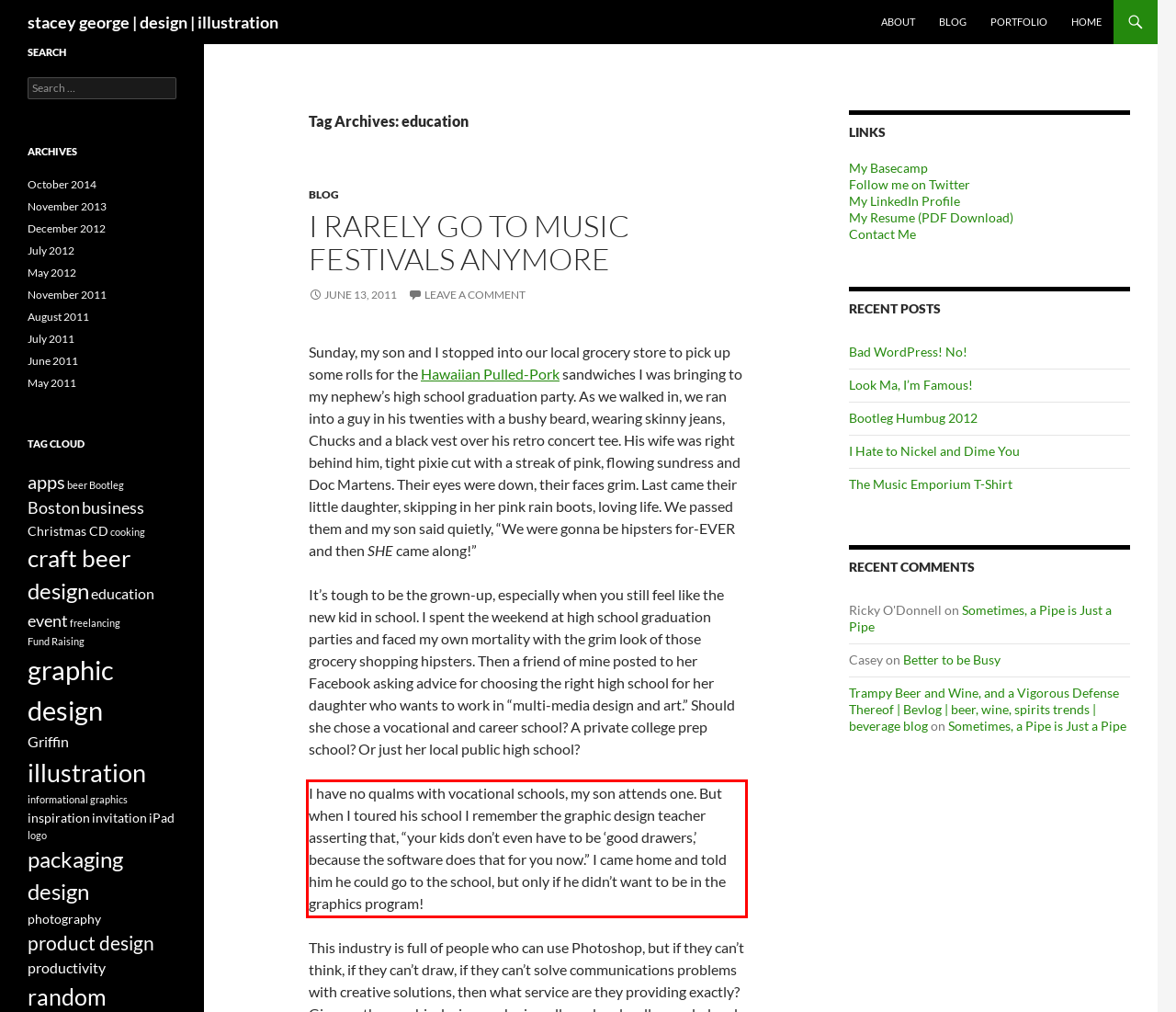Please examine the webpage screenshot containing a red bounding box and use OCR to recognize and output the text inside the red bounding box.

I have no qualms with vocational schools, my son attends one. But when I toured his school I remember the graphic design teacher asserting that, “your kids don’t even have to be ‘good drawers,’ because the software does that for you now.” I came home and told him he could go to the school, but only if he didn’t want to be in the graphics program!